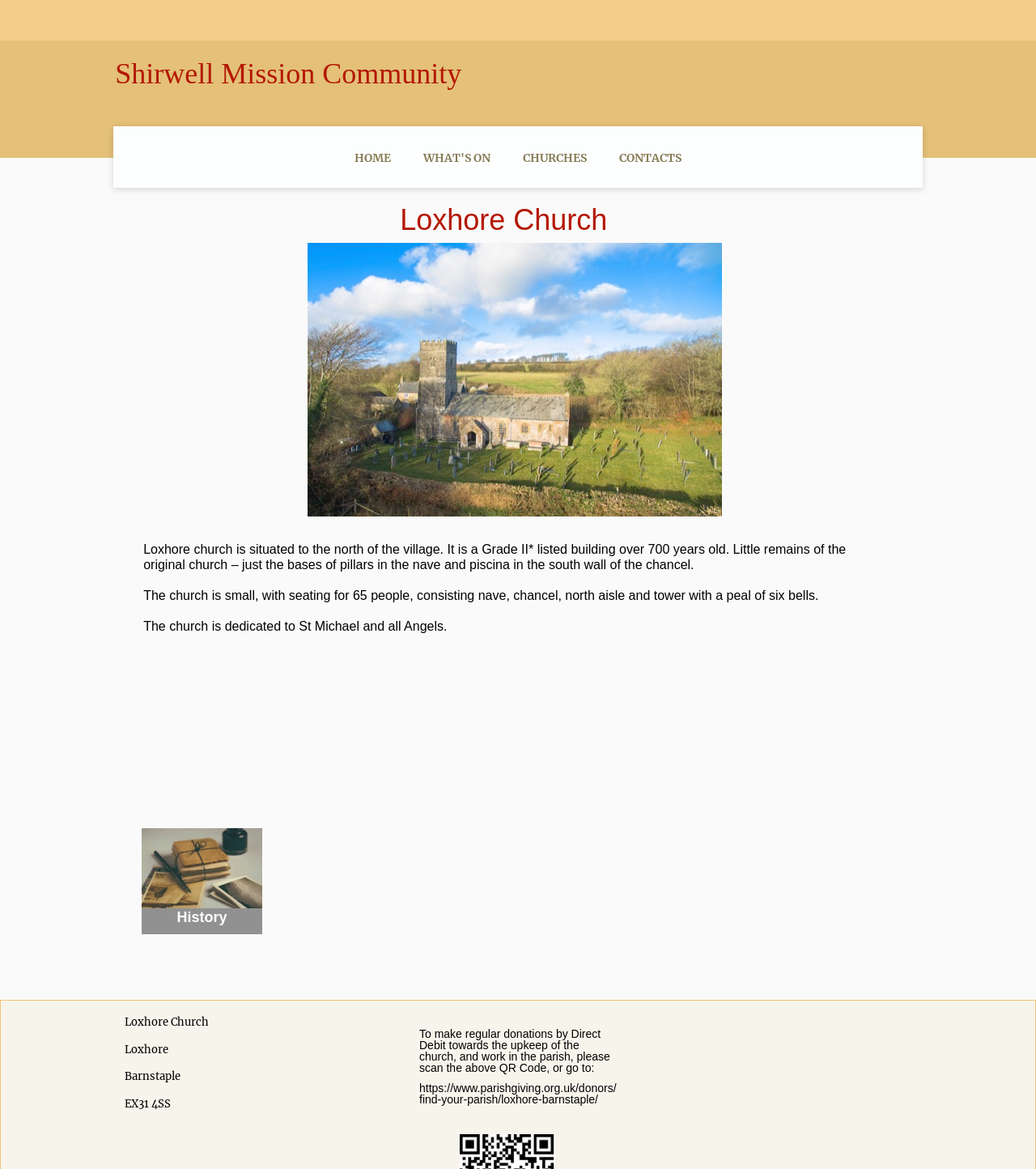Use a single word or phrase to answer the question:
How many people can the church seat?

65